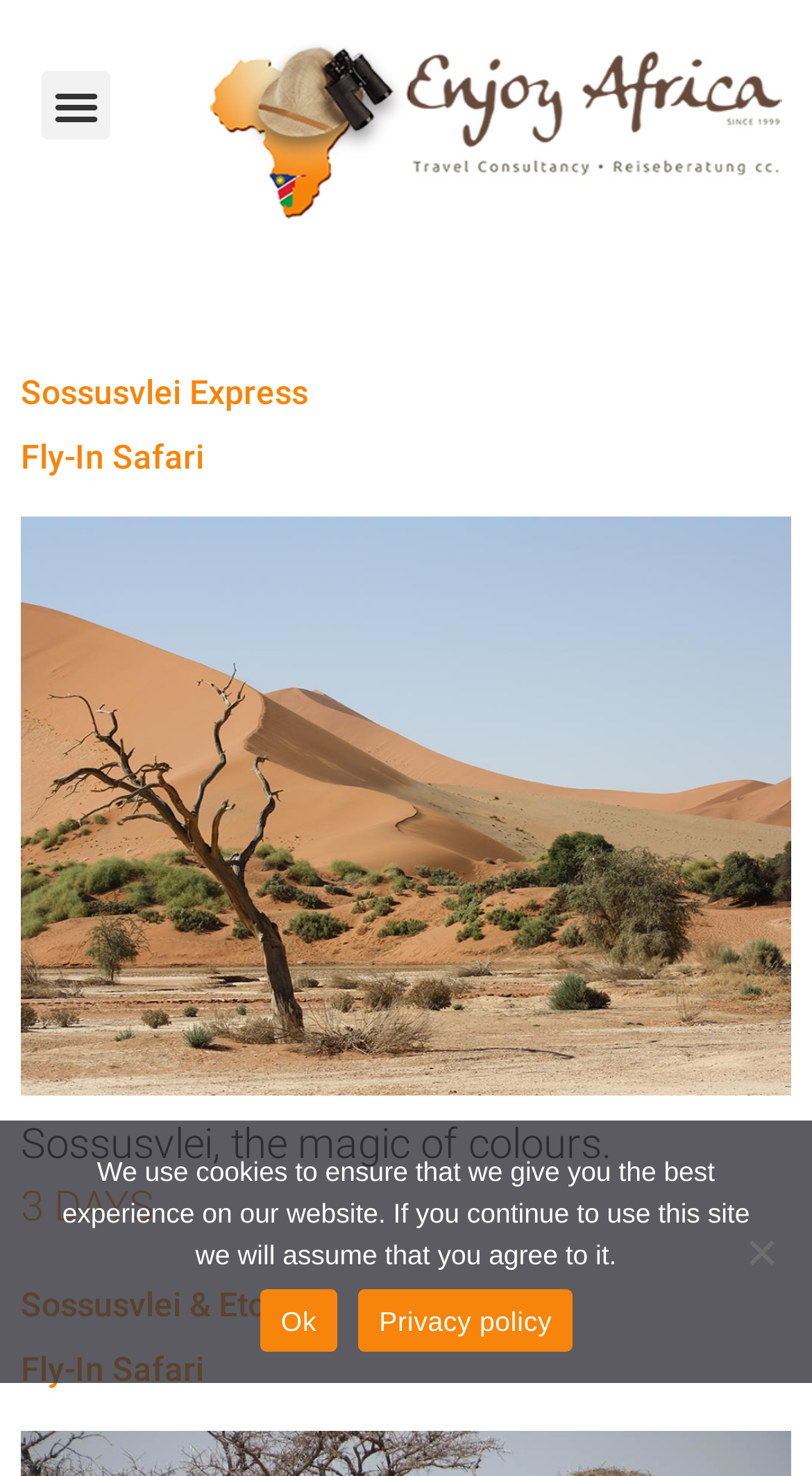Find the bounding box coordinates for the element described here: "Ok".

[0.32, 0.873, 0.416, 0.916]